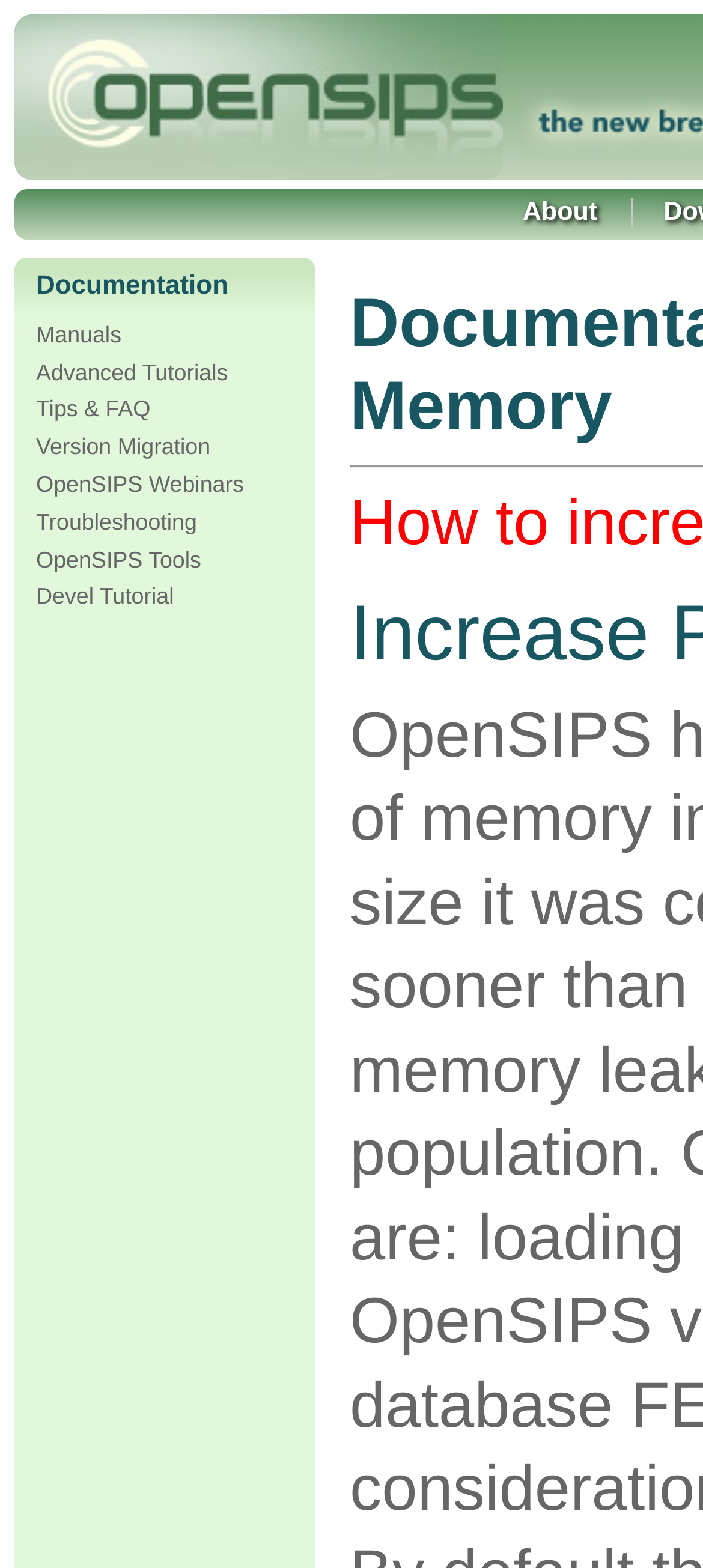Give a one-word or one-phrase response to the question: 
How many links are under the 'About' section?

8